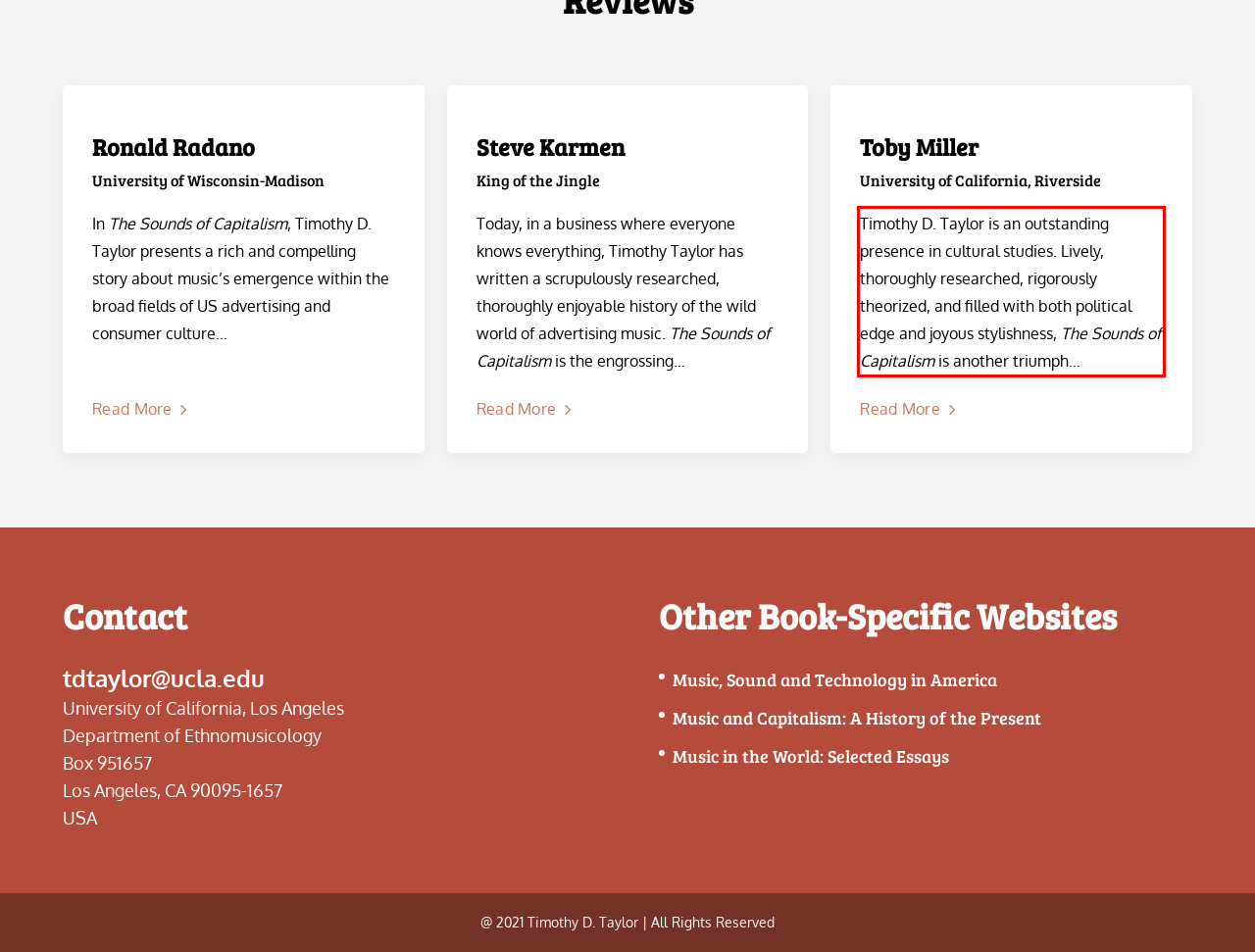You are given a screenshot of a webpage with a UI element highlighted by a red bounding box. Please perform OCR on the text content within this red bounding box.

Timothy D. Taylor is an outstanding presence in cultural studies. Lively, thoroughly researched, rigorously theorized, and filled with both political edge and joyous stylishness, The Sounds of Capitalism is another triumph…